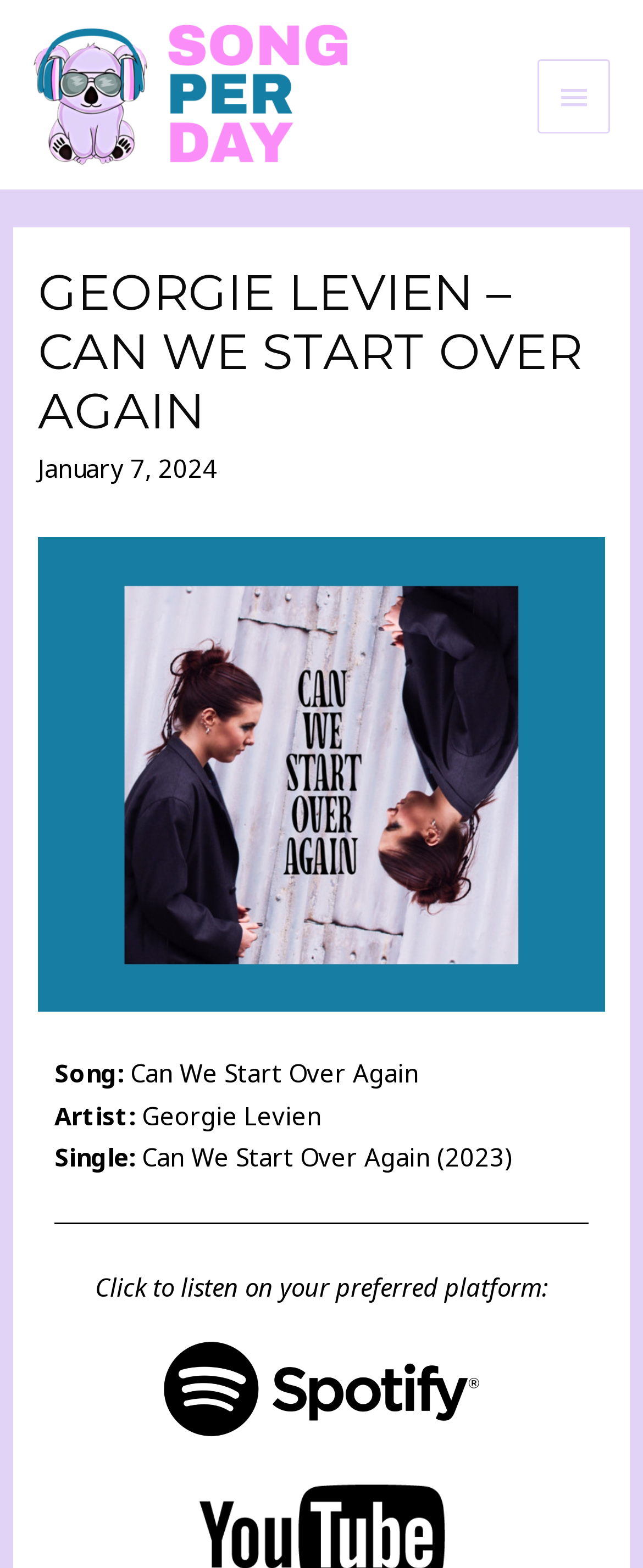Given the element description: "alt="Song Per Day"", predict the bounding box coordinates of this UI element. The coordinates must be four float numbers between 0 and 1, given as [left, top, right, bottom].

[0.051, 0.048, 0.551, 0.069]